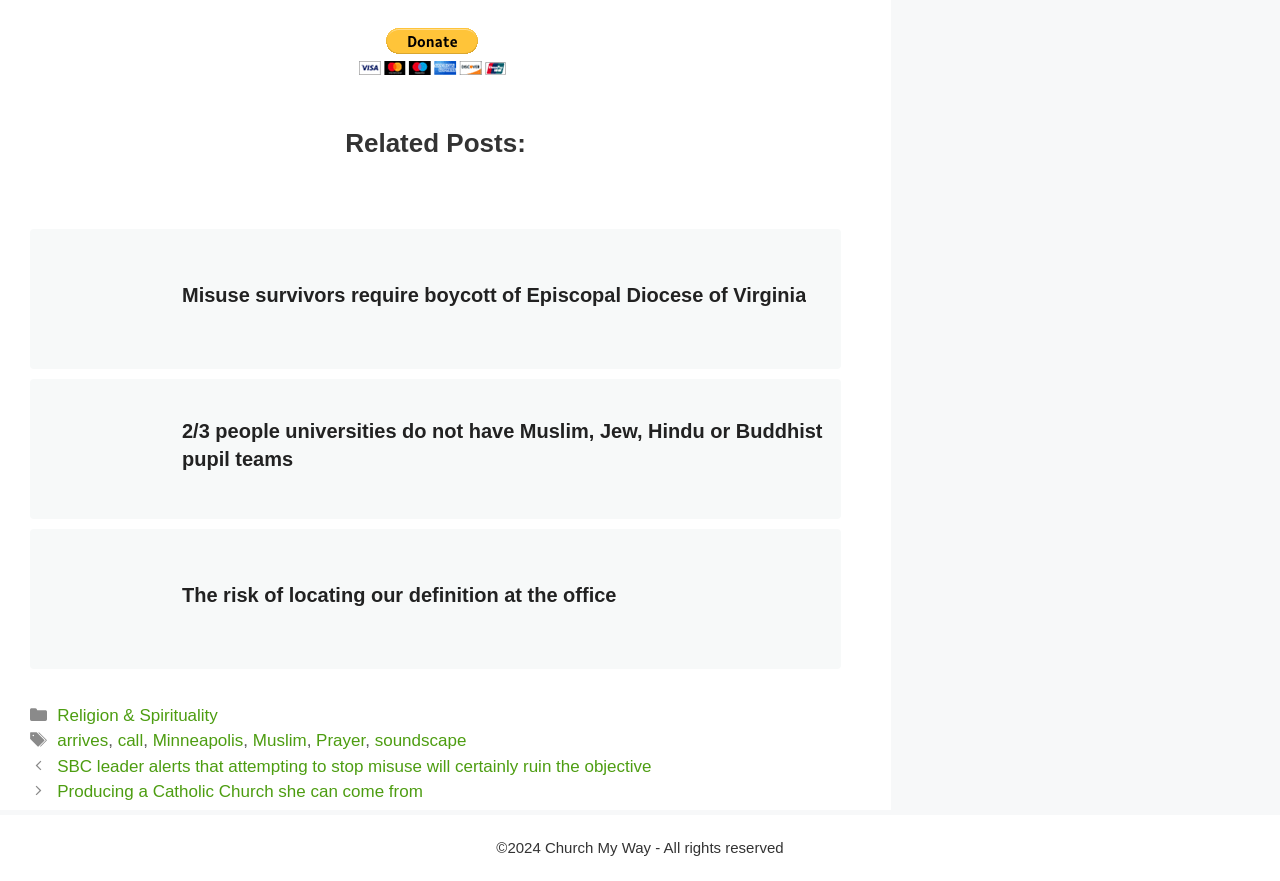Please find the bounding box coordinates in the format (top-left x, top-left y, bottom-right x, bottom-right y) for the given element description. Ensure the coordinates are floating point numbers between 0 and 1. Description: Religion & Spirituality

[0.045, 0.801, 0.17, 0.823]